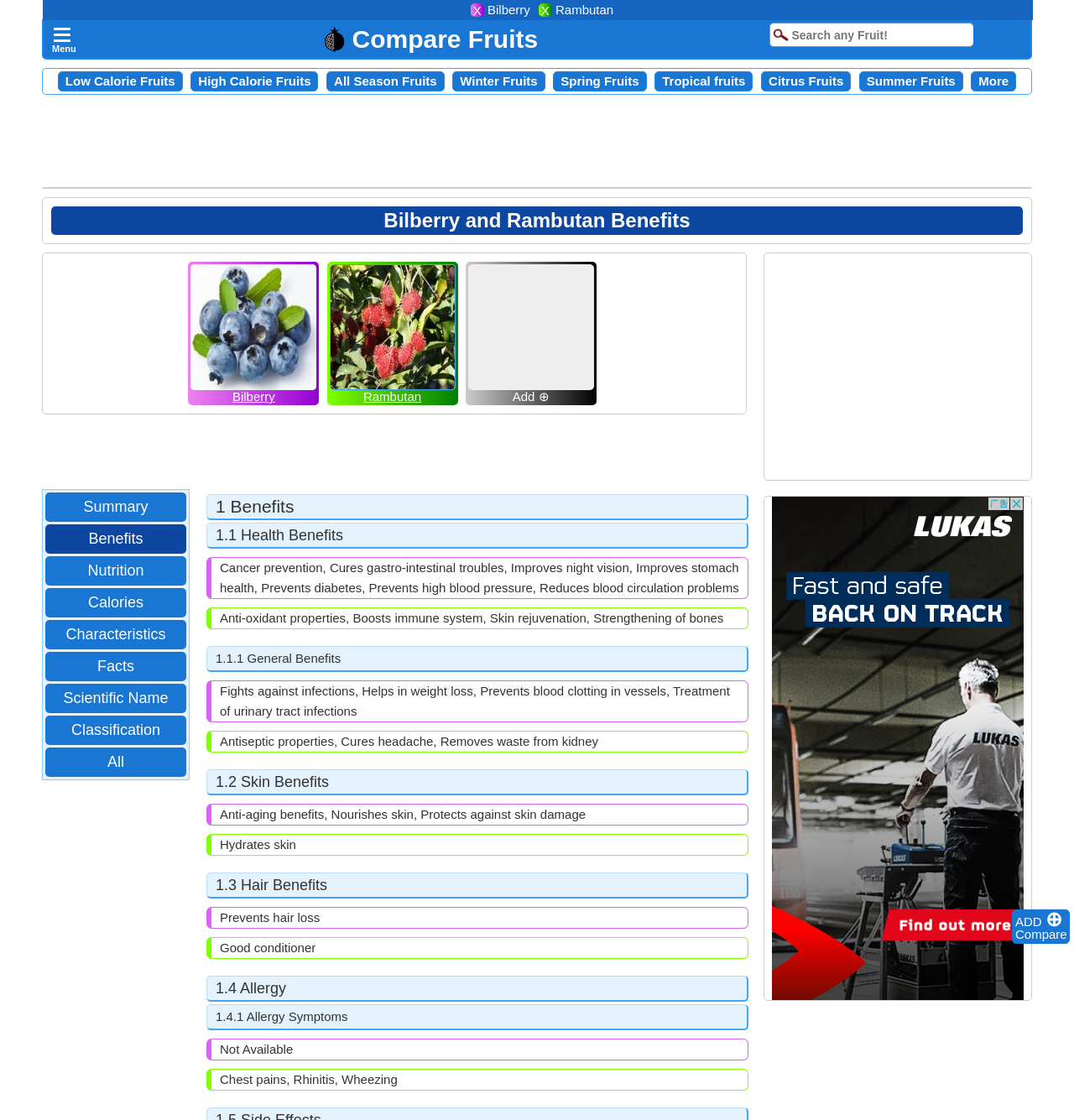Please determine the bounding box coordinates of the section I need to click to accomplish this instruction: "Search for a fruit".

[0.717, 0.02, 0.906, 0.042]